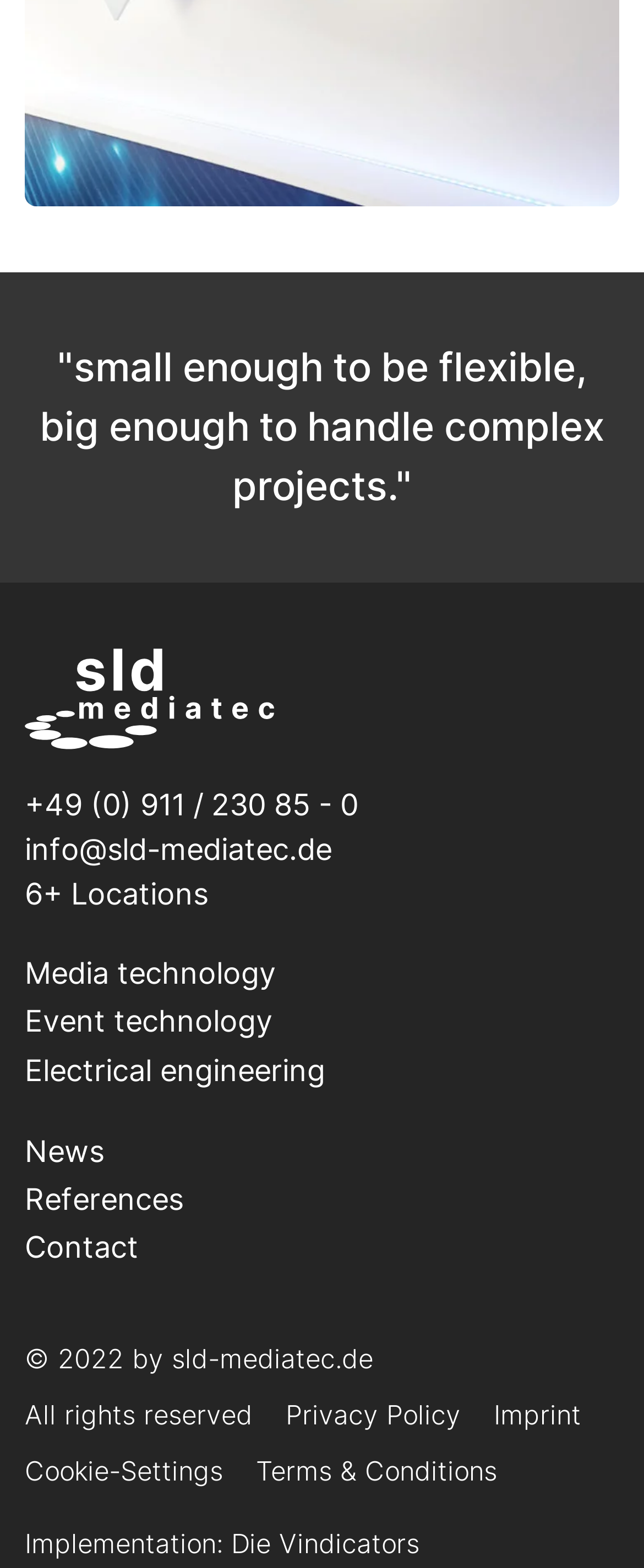How many links are in the footer?
Your answer should be a single word or phrase derived from the screenshot.

6